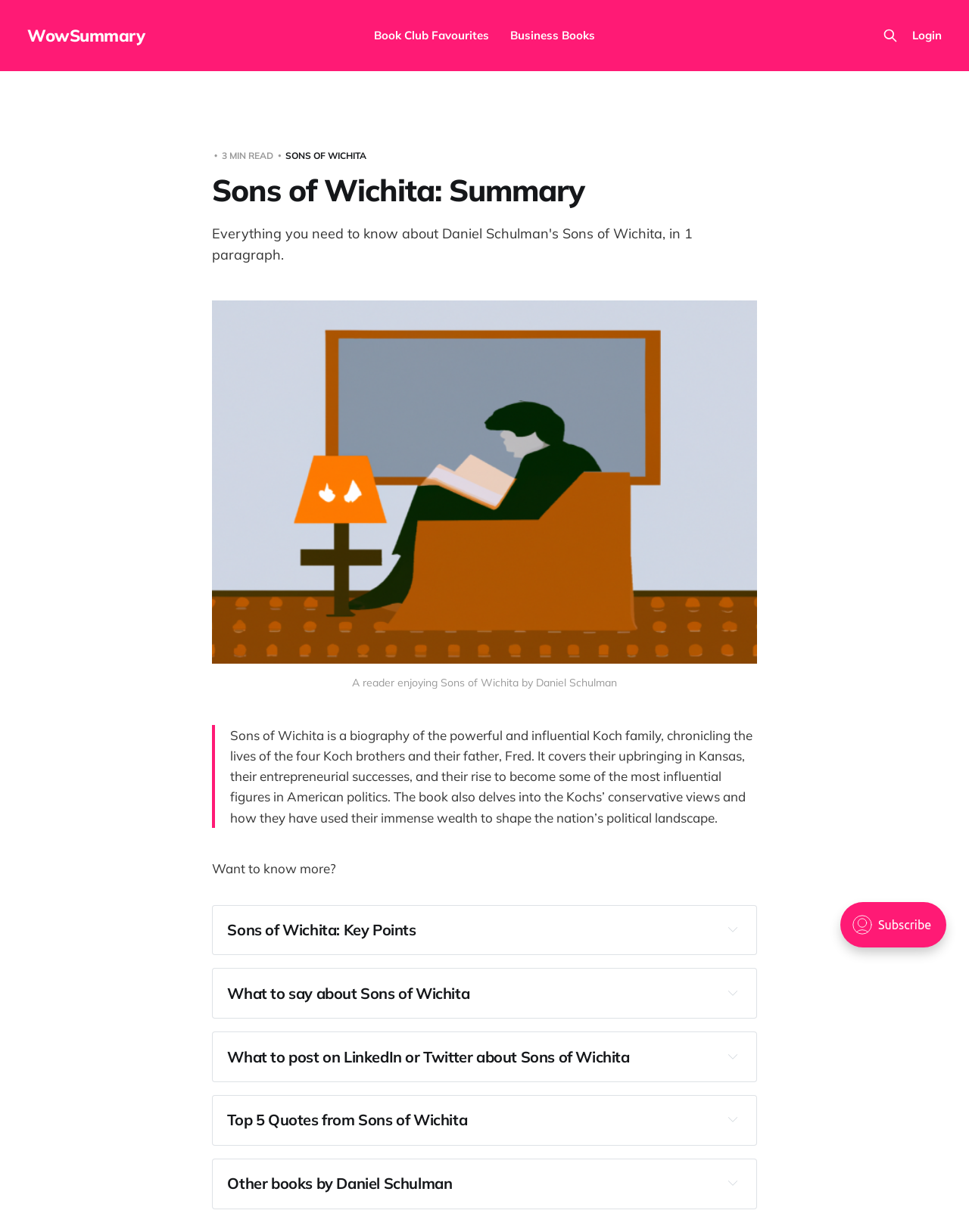How many key points are mentioned in the book summary?
Based on the image, answer the question with a single word or brief phrase.

6